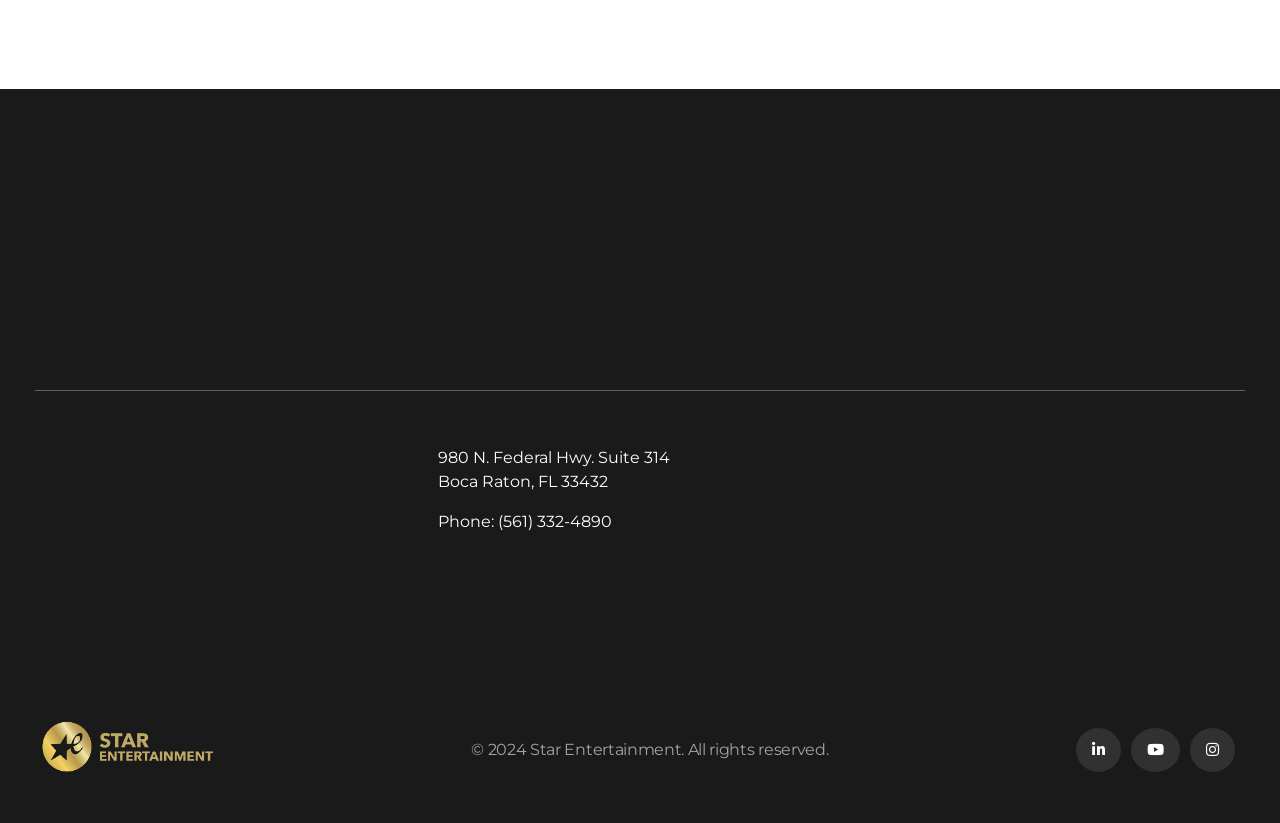Identify the bounding box of the UI element that matches this description: "Health Uncensored".

[0.027, 0.578, 0.146, 0.614]